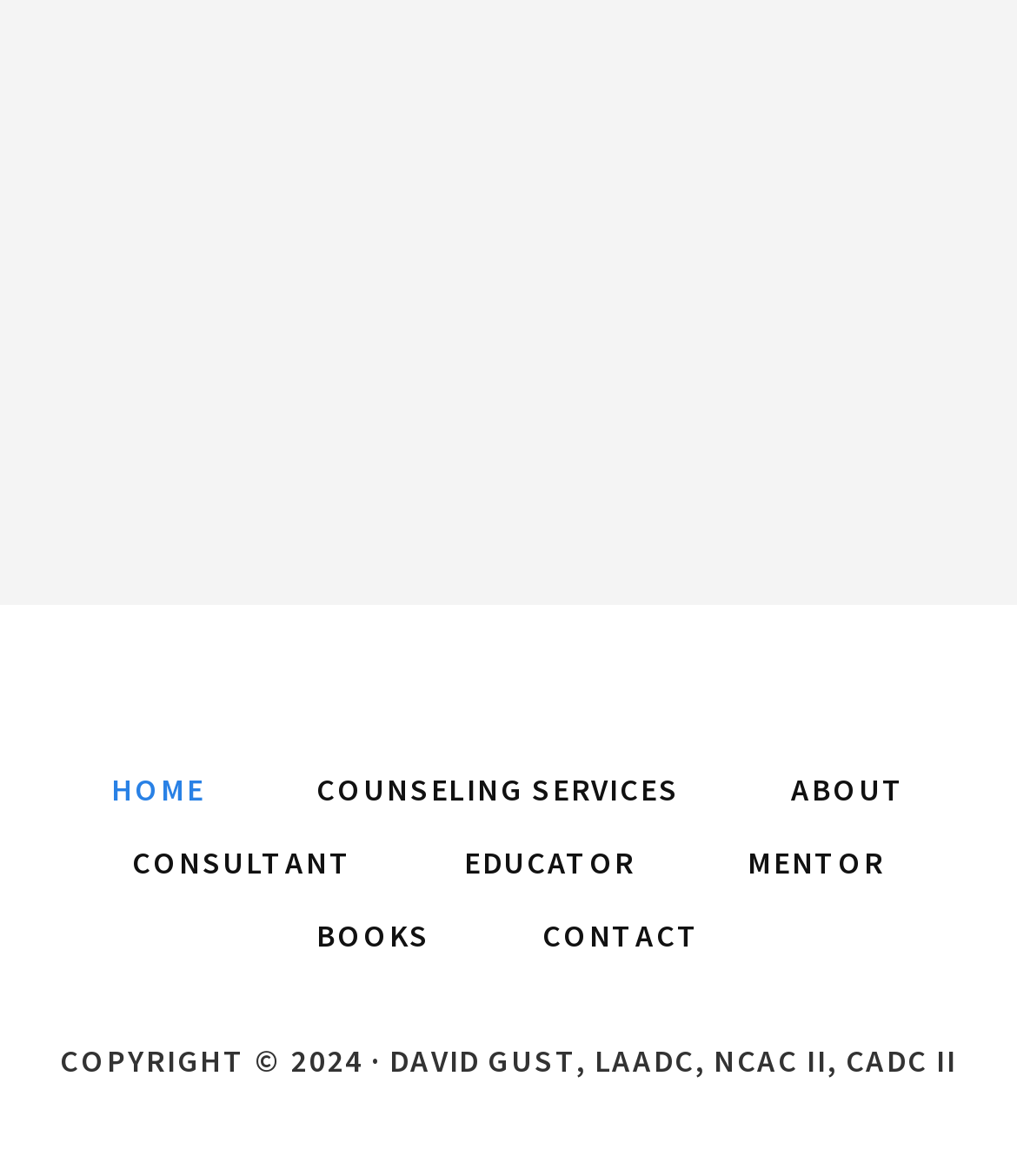Find the bounding box coordinates of the UI element according to this description: "Counseling Services".

[0.26, 0.648, 0.72, 0.694]